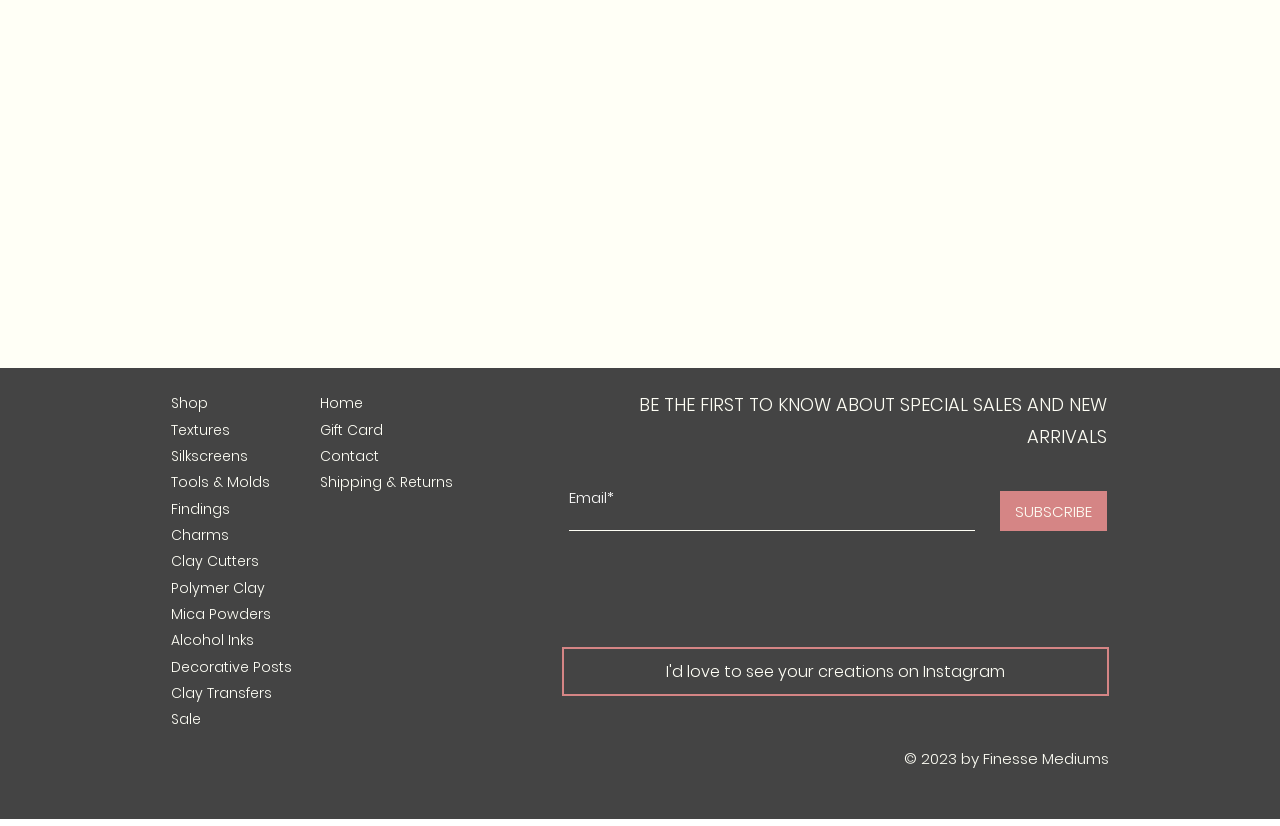What is the copyright year?
Based on the image, answer the question in a detailed manner.

The static text at the bottom of the page reads '© 2023 by Finesse Mediums', indicating that the copyright year is 2023.